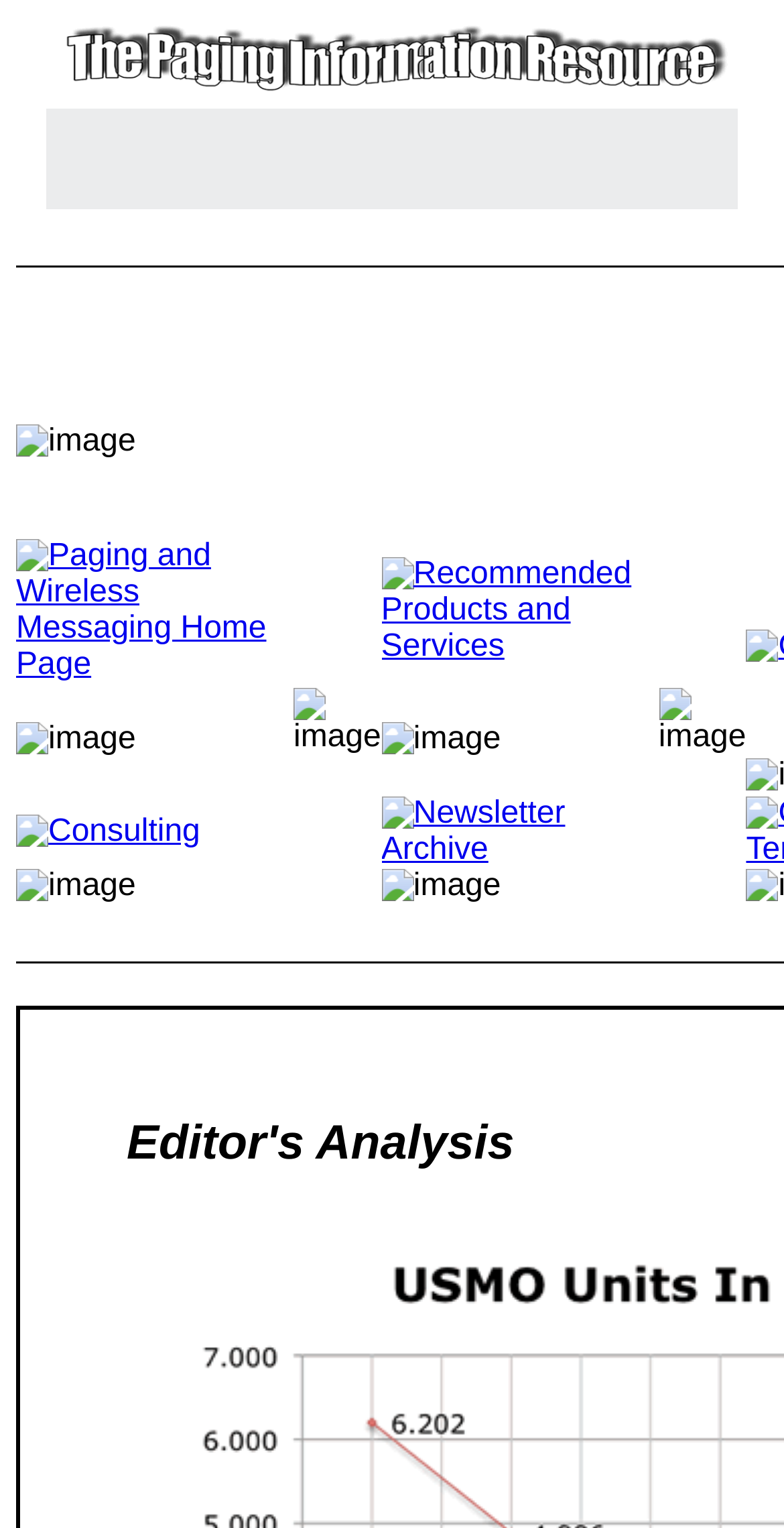Find the bounding box coordinates for the UI element whose description is: "alt="Consulting" name="button_jul08_r6_c1"". The coordinates should be four float numbers between 0 and 1, in the format [left, top, right, bottom].

[0.021, 0.533, 0.255, 0.555]